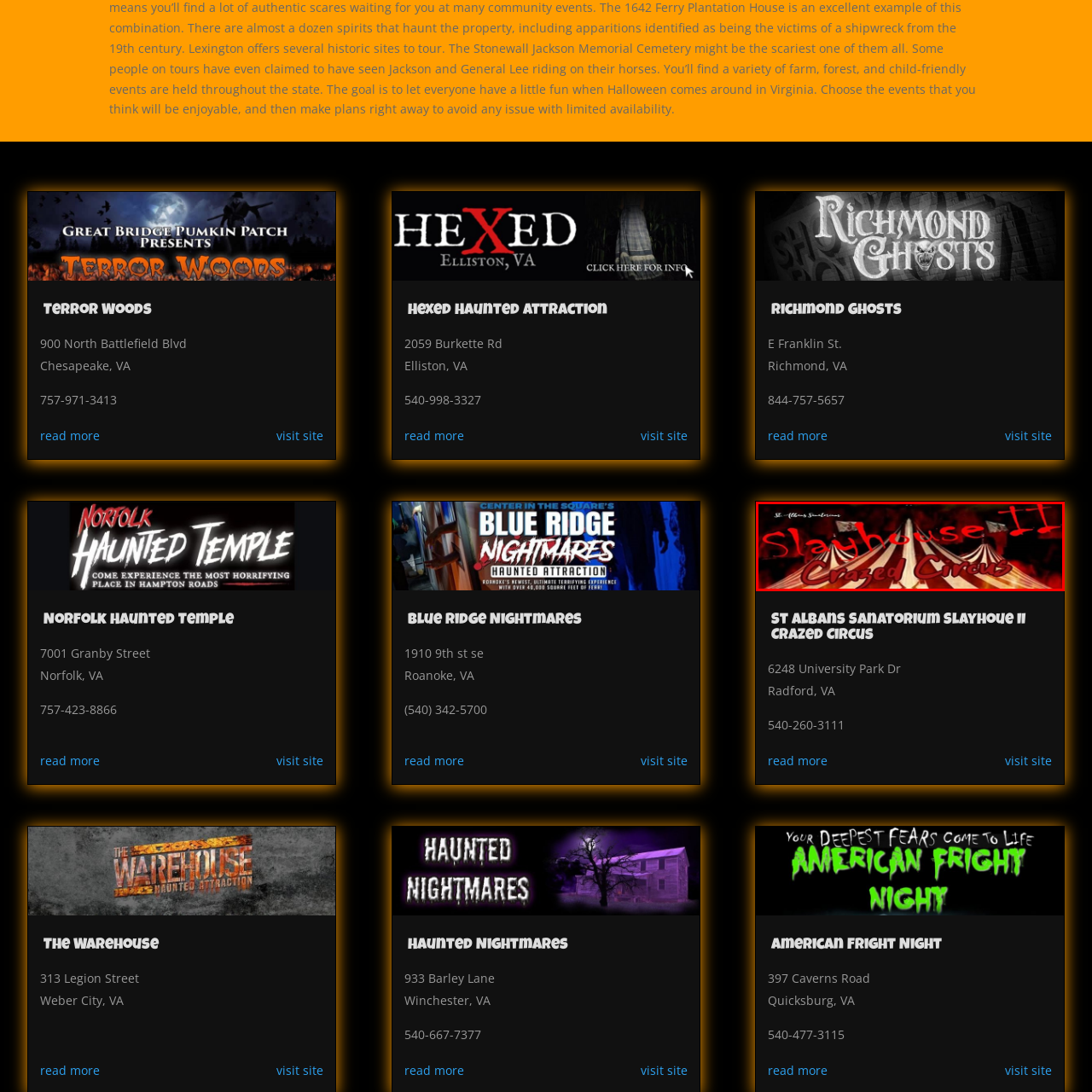What is the theme of the haunted attraction?
Carefully look at the image inside the red bounding box and answer the question in a detailed manner using the visual details present.

The theme of the haunted attraction is a circus motif, which is evident from the menacing circus tent with vivid red and white stripes in the backdrop, and the tagline 'Crazed Circus' that adds to the chilling theme.